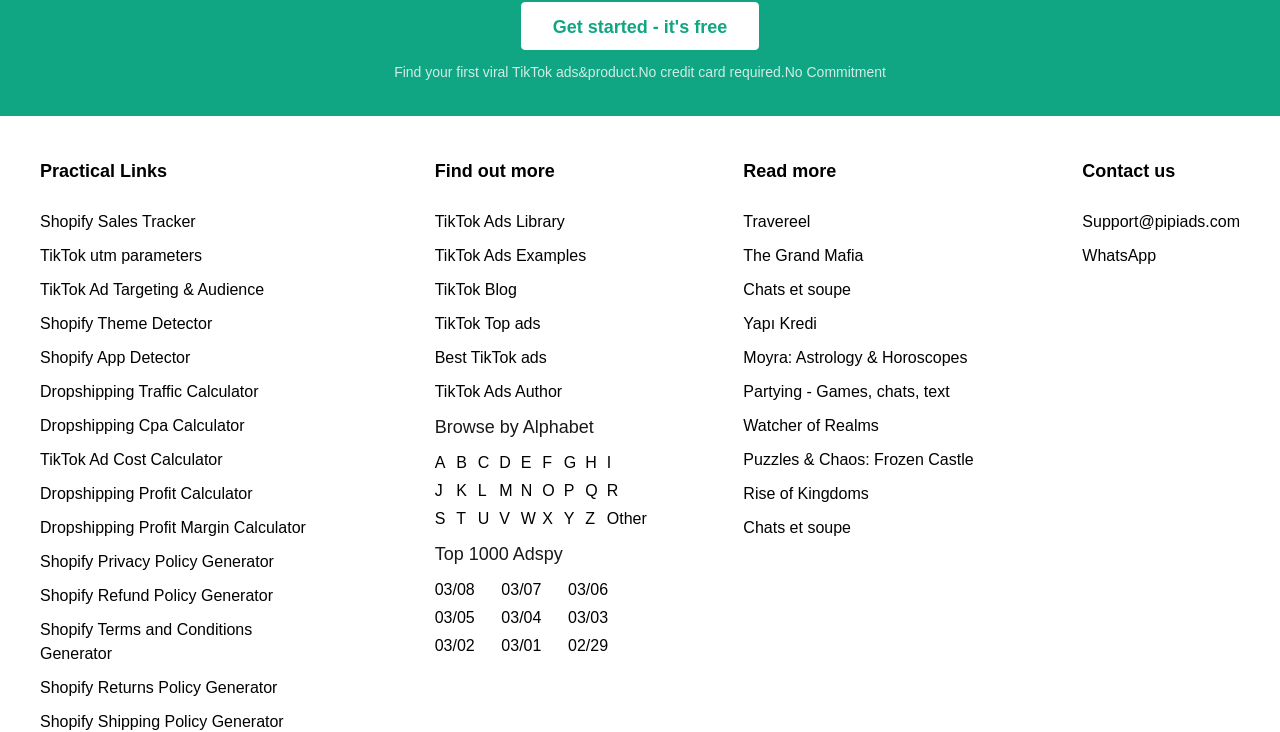Identify the bounding box coordinates for the UI element described as follows: Get started - it's free. Use the format (top-left x, top-left y, bottom-right x, bottom-right y) and ensure all values are floating point numbers between 0 and 1.

[0.407, 0.027, 0.593, 0.049]